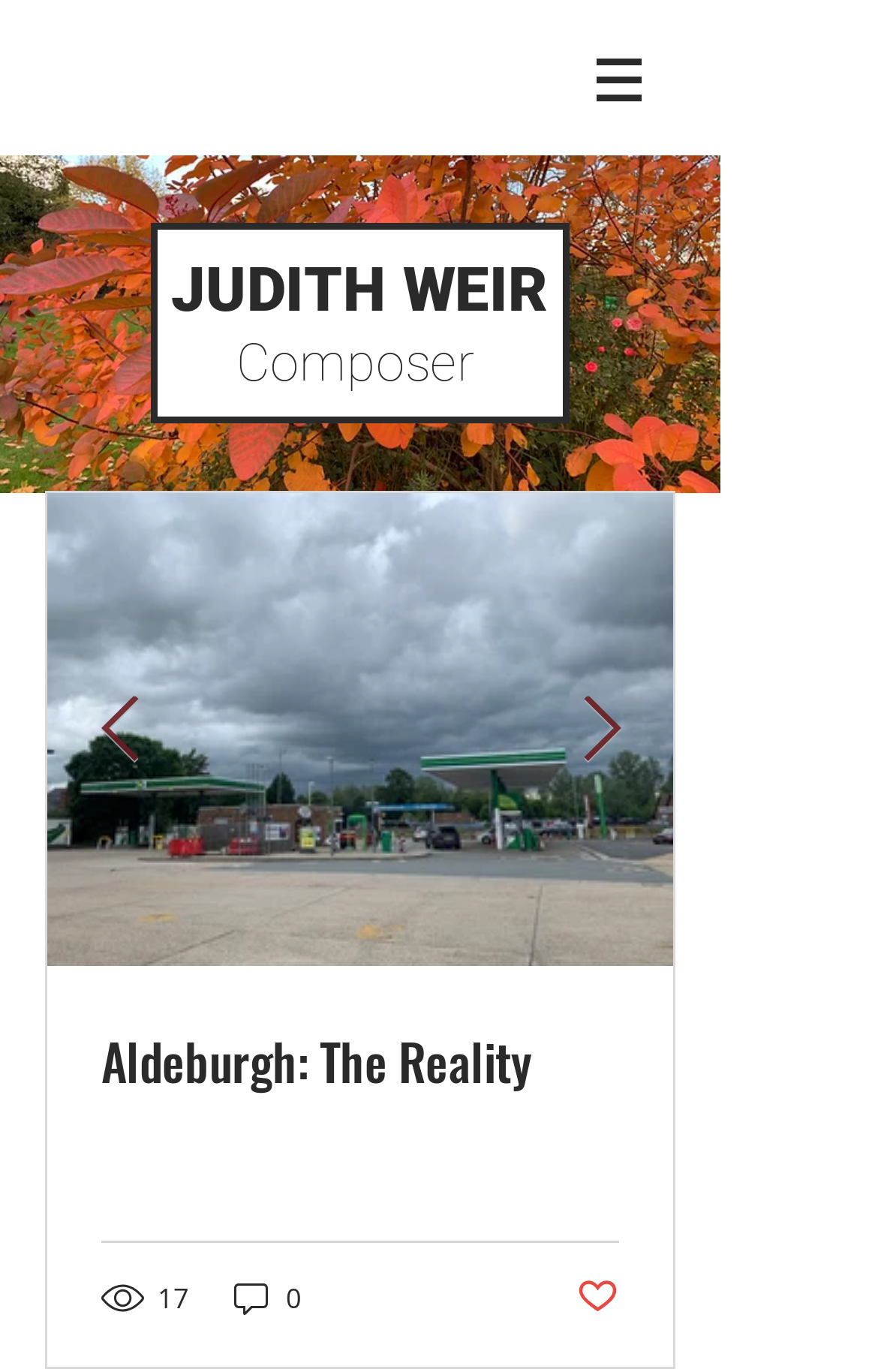Respond to the following query with just one word or a short phrase: 
What is the text of the first heading?

JUDITH WEIR